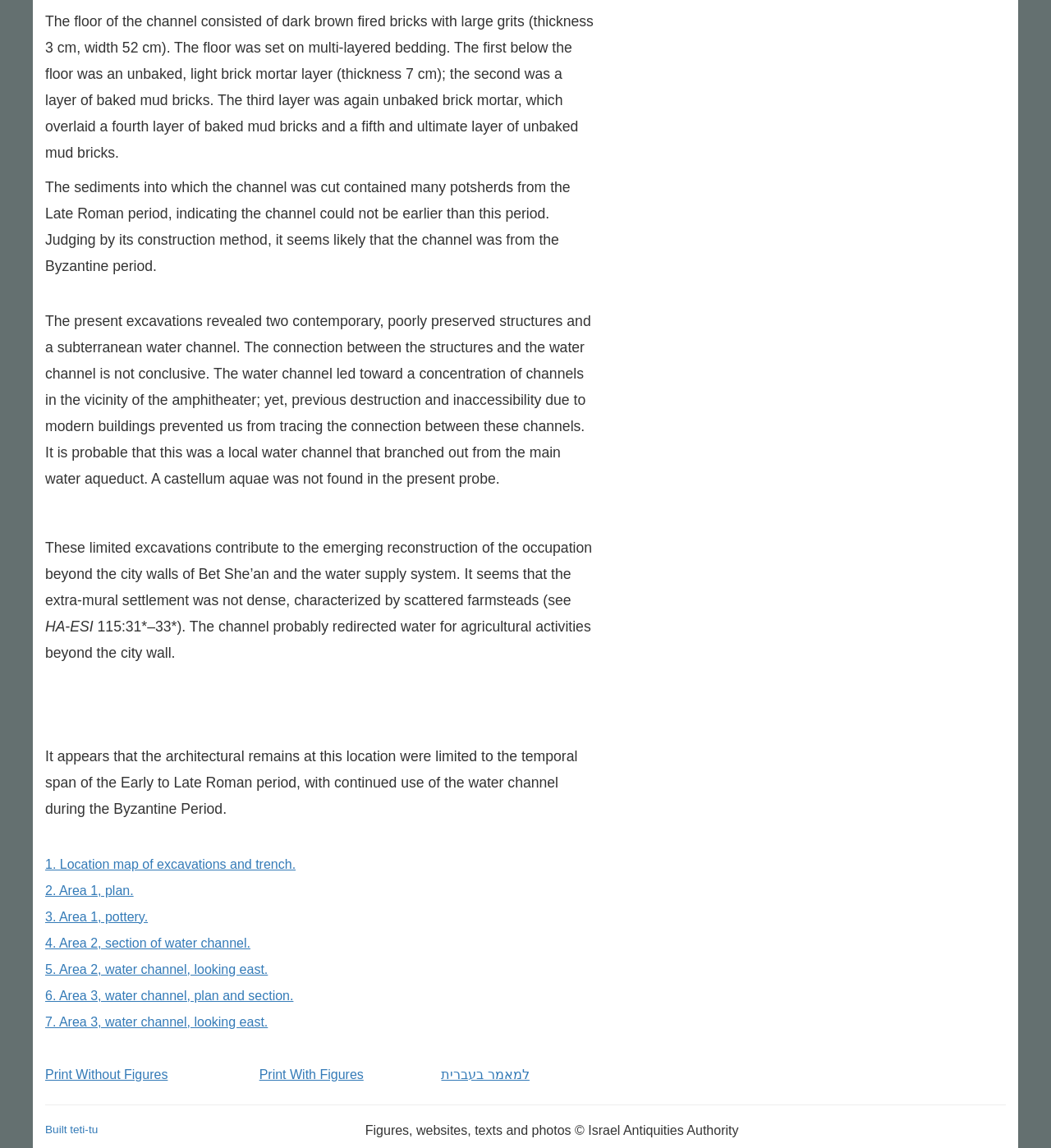Please find the bounding box coordinates of the element that must be clicked to perform the given instruction: "Search for a product". The coordinates should be four float numbers from 0 to 1, i.e., [left, top, right, bottom].

None